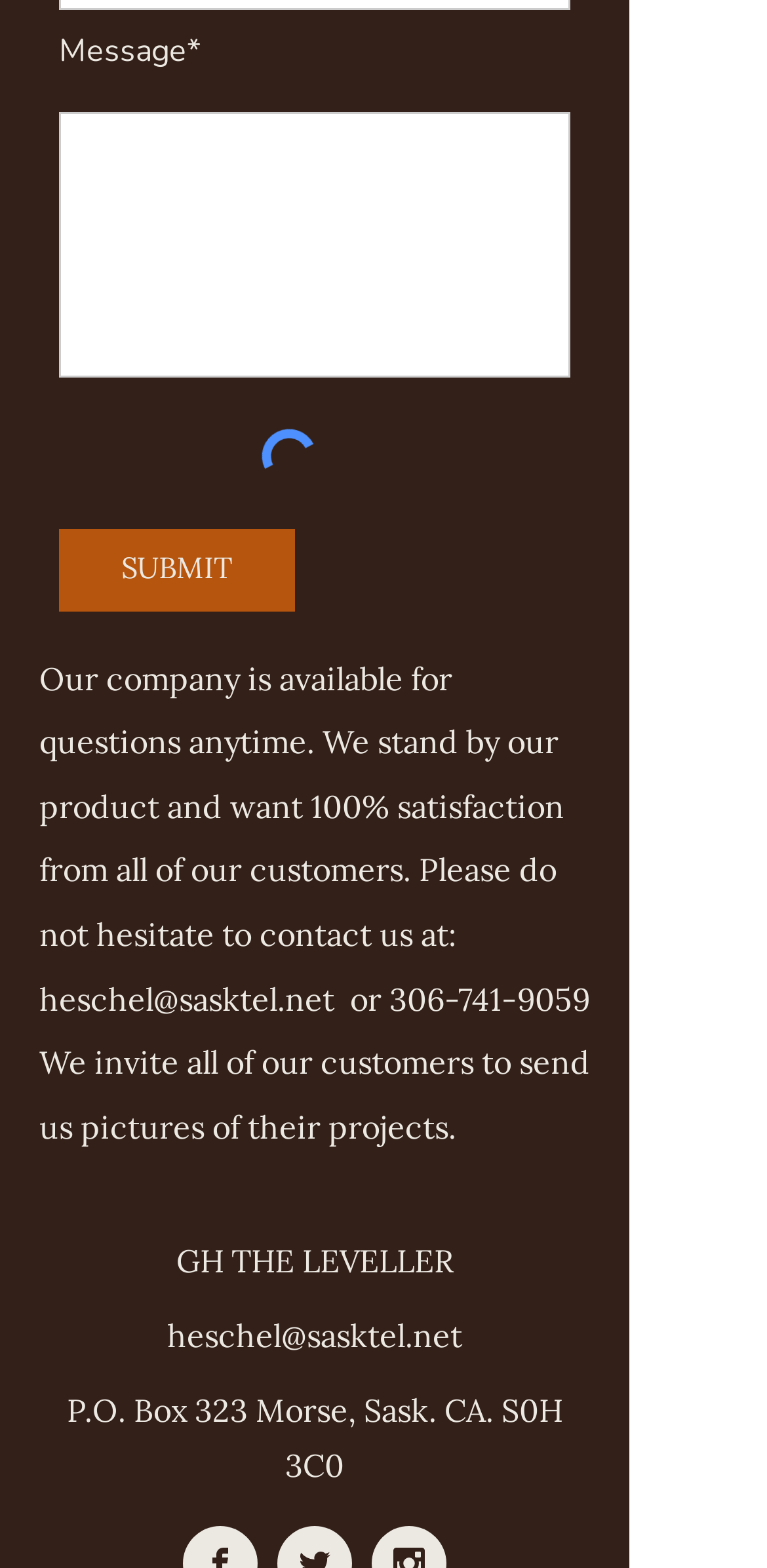Give a one-word or short-phrase answer to the following question: 
What is the purpose of the textbox?

To send a message